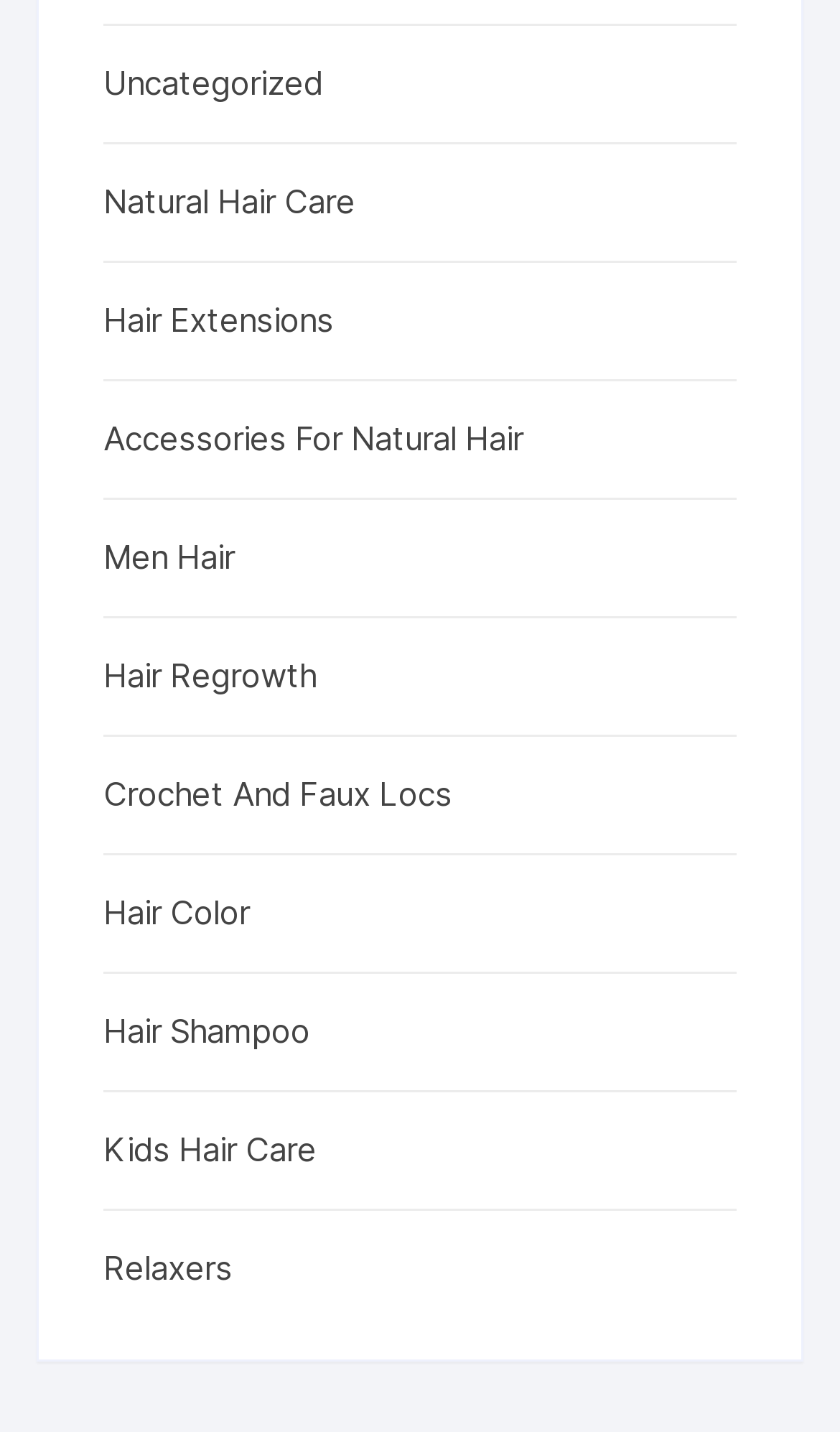Please locate the bounding box coordinates for the element that should be clicked to achieve the following instruction: "type comments". Ensure the coordinates are given as four float numbers between 0 and 1, i.e., [left, top, right, bottom].

None